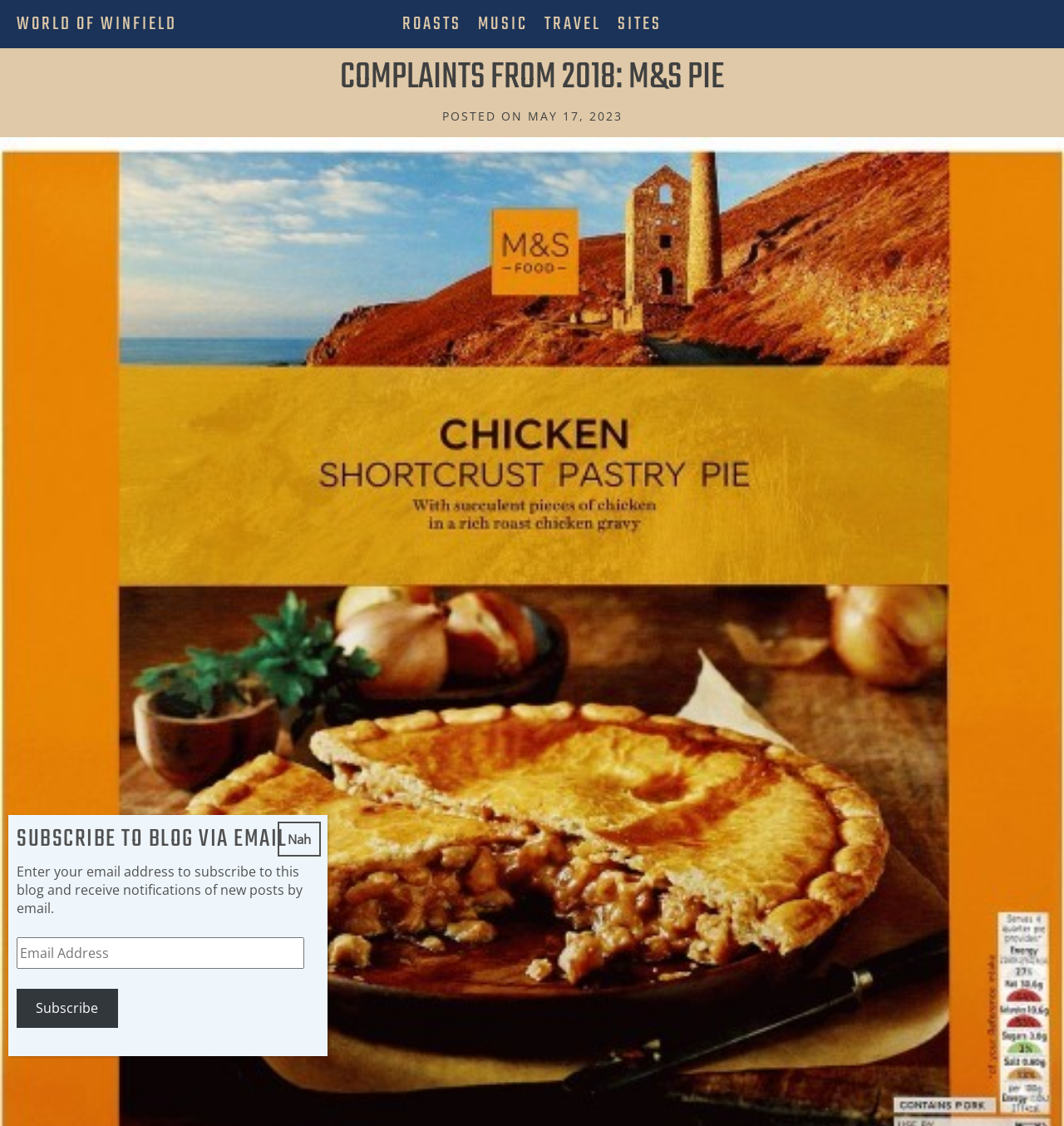What are the other sections available on the website?
Based on the image, respond with a single word or phrase.

ROASTS, MUSIC, TRAVEL, SITES